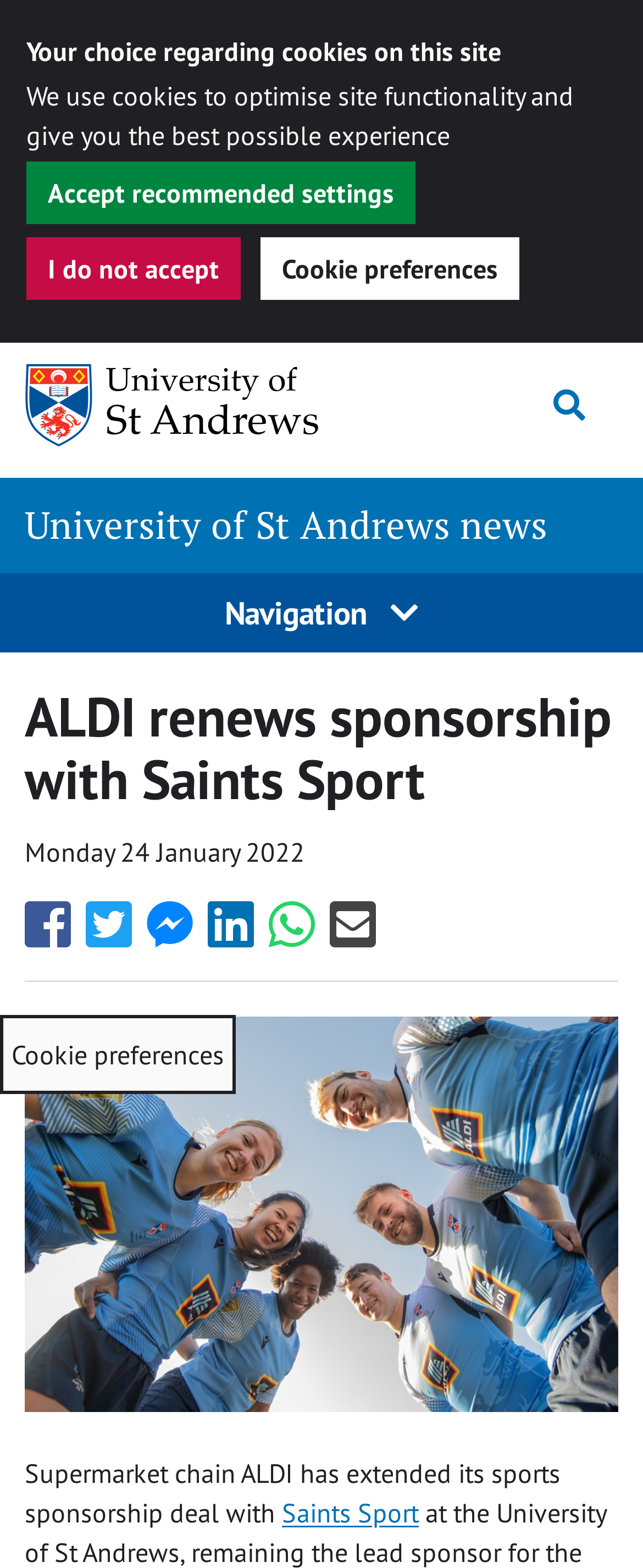Your task is to extract the text of the main heading from the webpage.

ALDI renews sponsorship with Saints Sport